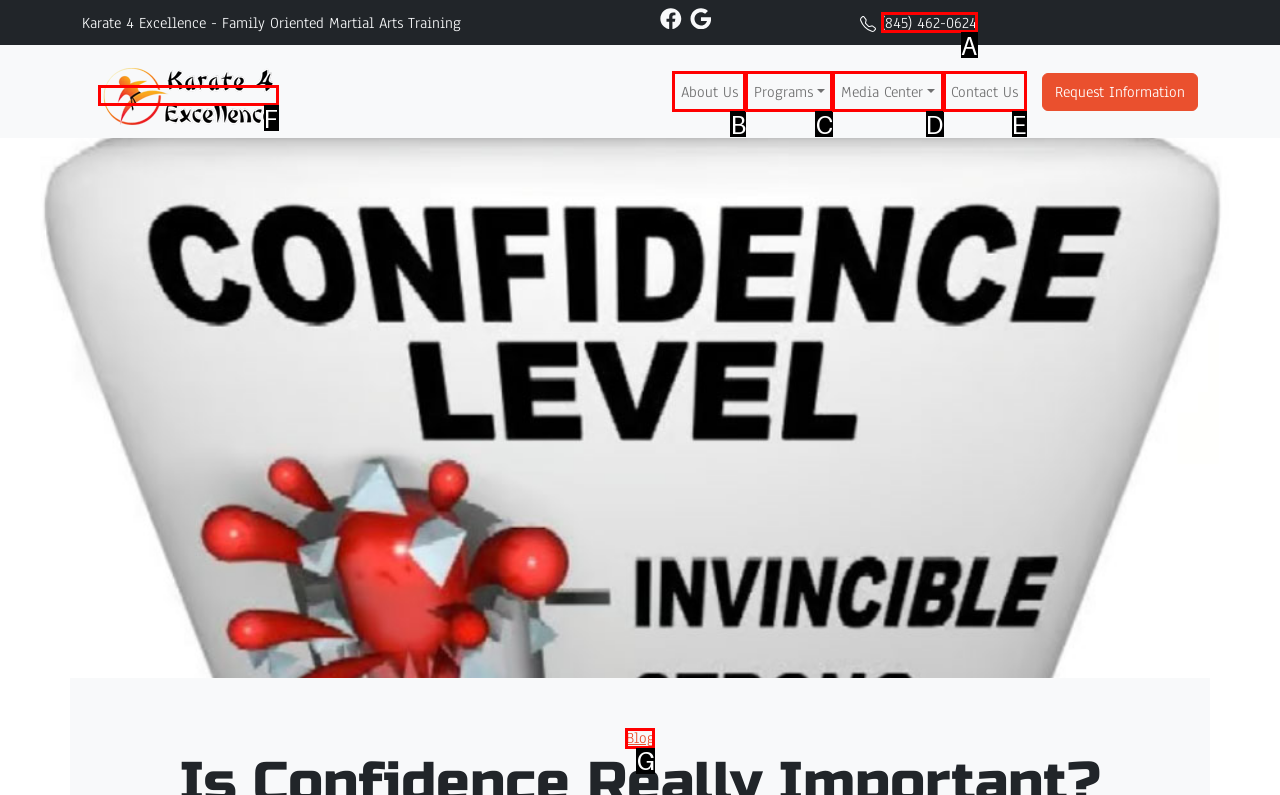Choose the UI element that best aligns with the description: Blog
Respond with the letter of the chosen option directly.

G